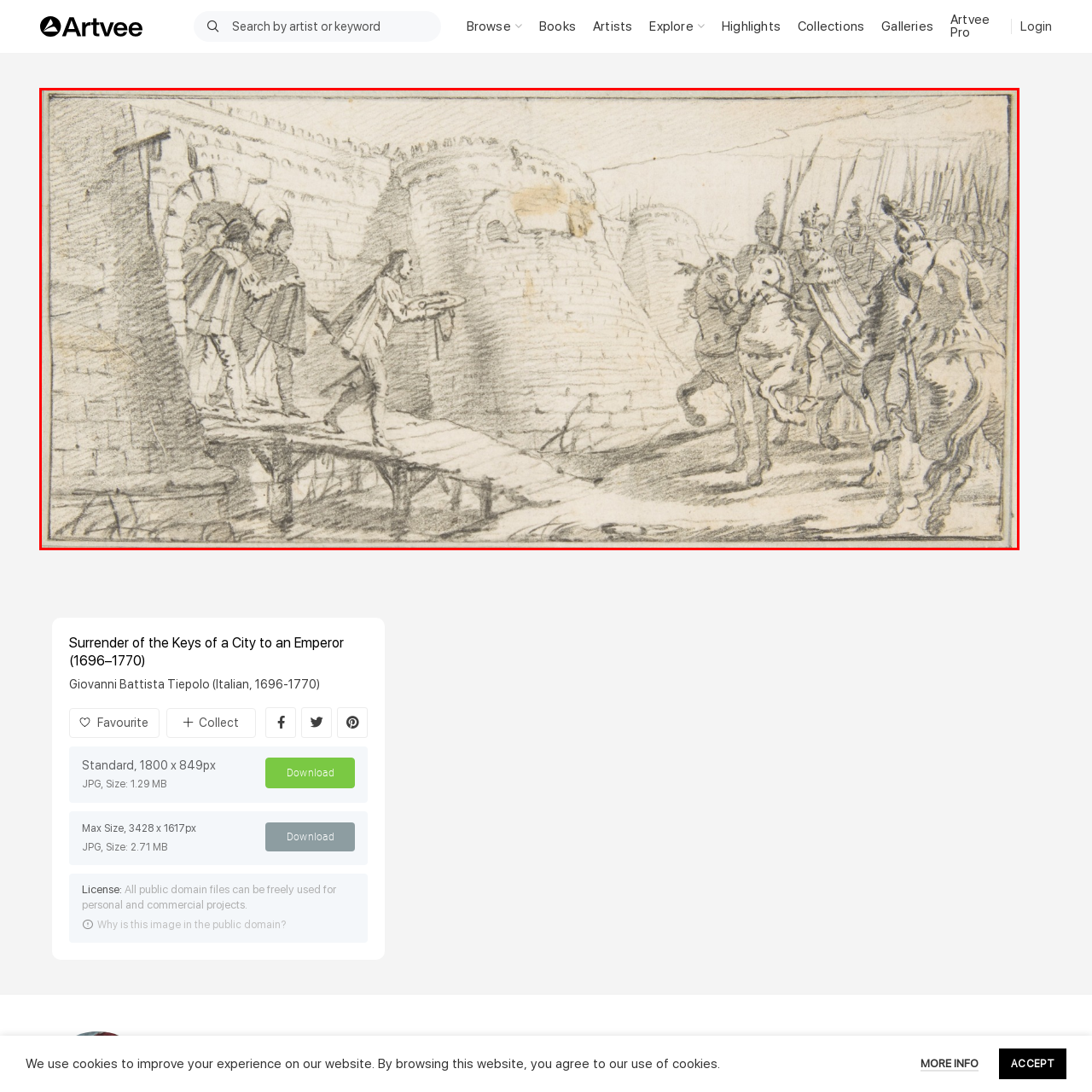Generate a detailed caption for the image within the red outlined area.

The image captures a dramatic scene titled "Surrender of the Keys of a City to an Emperor," illustrated by the renowned Italian artist Giovanni Battista Tiepolo, who worked during the late 17th to early 18th century. The composition portrays a pivotal moment in which a figure on a bridge presents the keys of the city, symbolizing capitulation. The background features fortified walls suggesting a besieged city, framed by military figures on horseback, likely representing the emperor and his entourage. Guards in elaborate attire flank the bridge, enhancing the sense of tension and formality. The artwork, rendered in soft pencil strokes, conveys a historical narrative evoking themes of power and submission amidst a carefully detailed architectural backdrop. This piece exemplifies Tiepolo’s mastery in blending emotive human expressions with grand historical contexts.